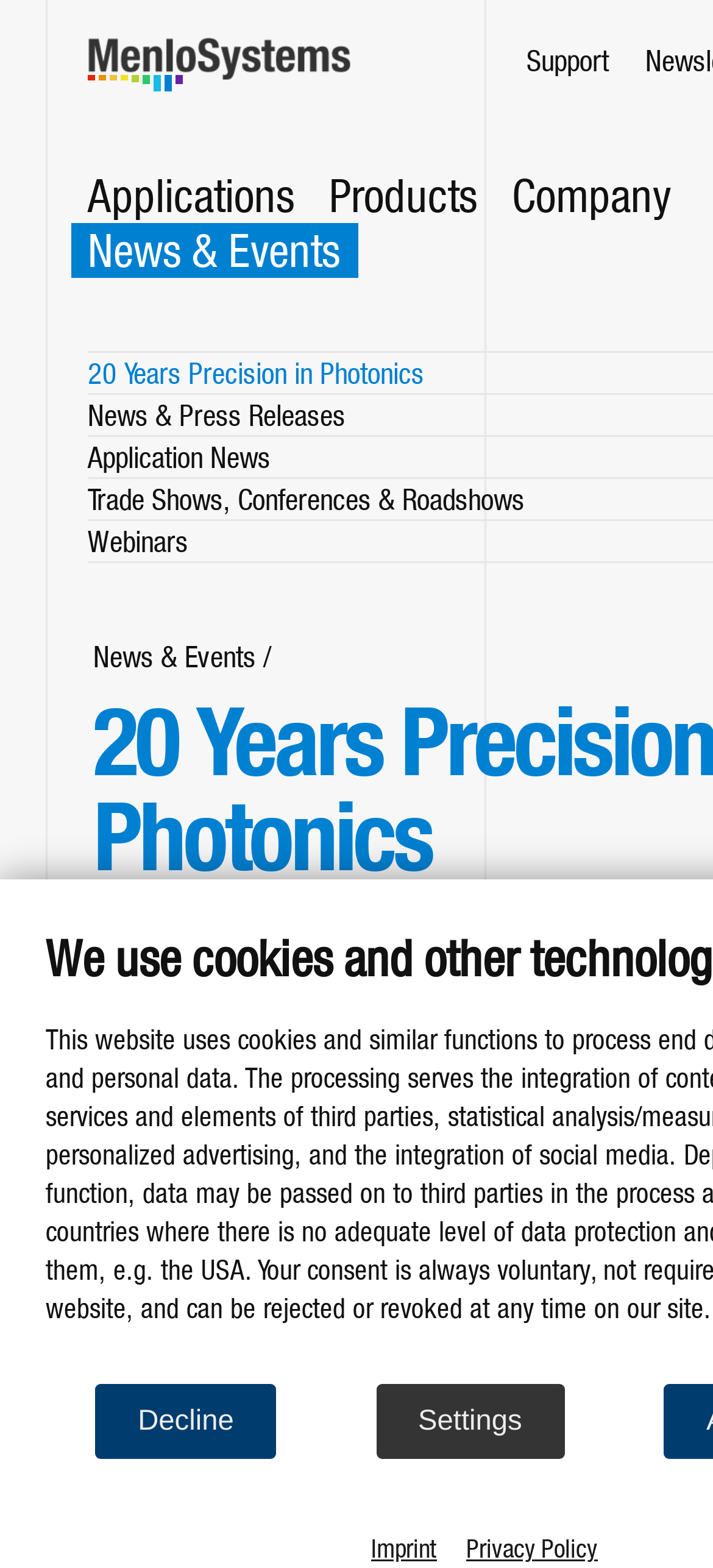Locate the bounding box coordinates of the area that needs to be clicked to fulfill the following instruction: "go to applications". The coordinates should be in the format of four float numbers between 0 and 1, namely [left, top, right, bottom].

[0.1, 0.107, 0.438, 0.143]